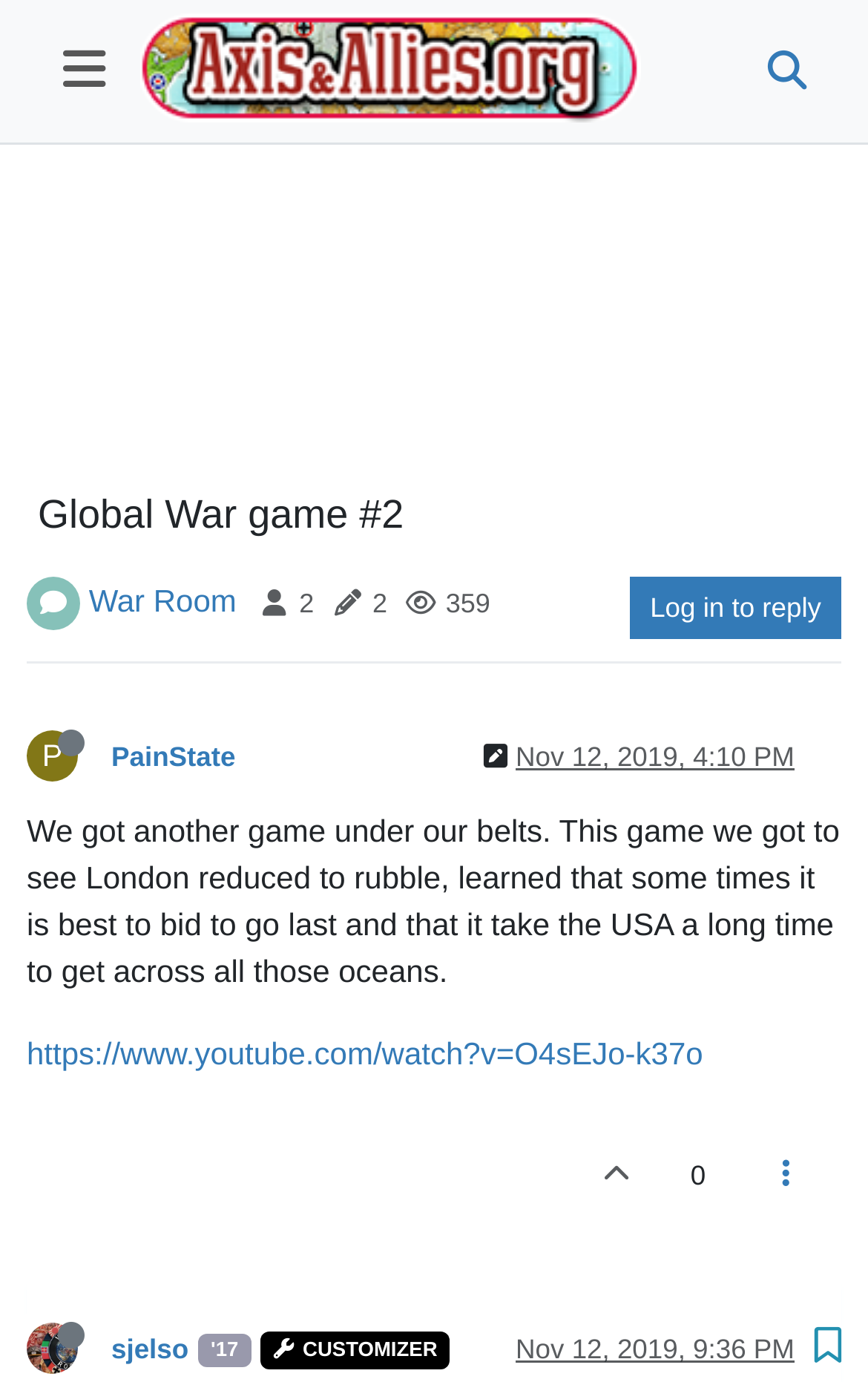Locate the coordinates of the bounding box for the clickable region that fulfills this instruction: "Search in the forum".

[0.846, 0.023, 0.969, 0.08]